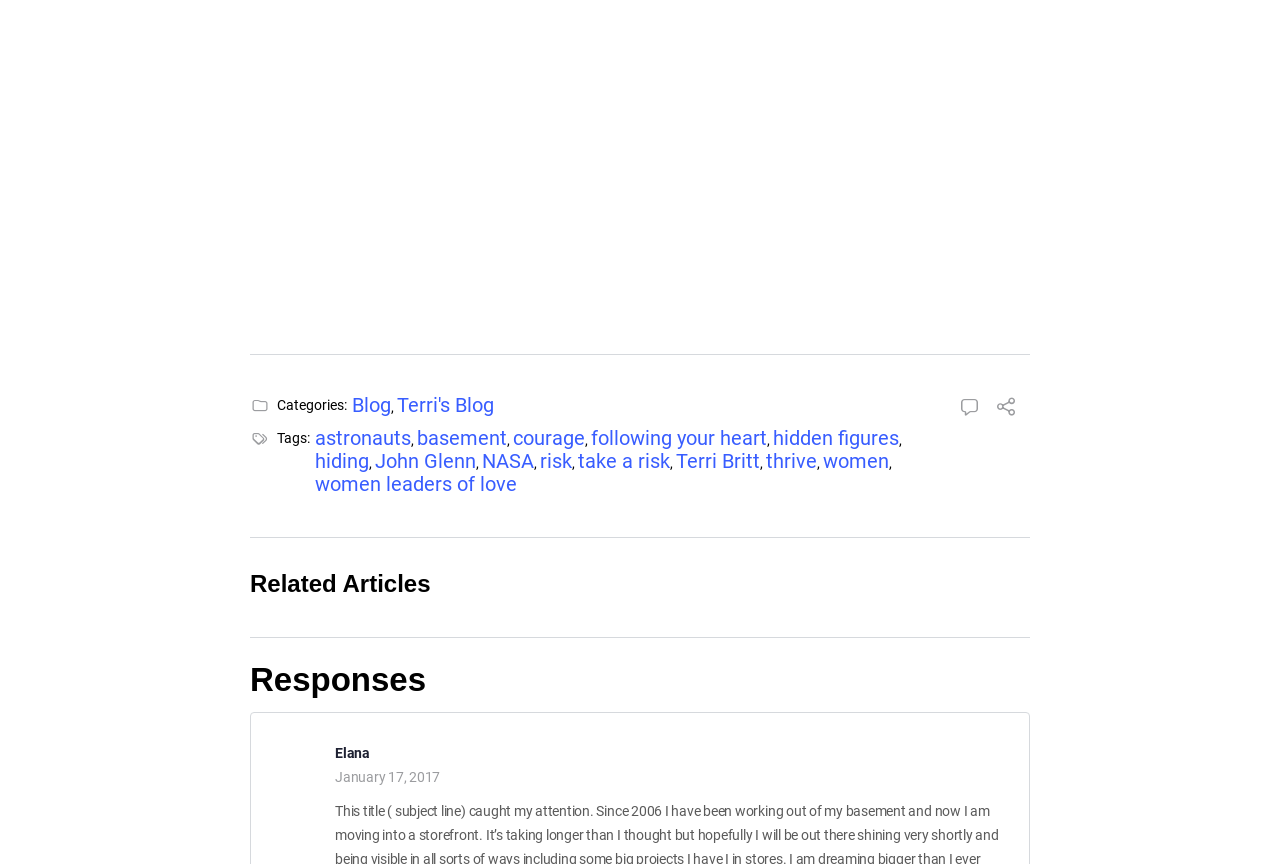Please provide a comprehensive answer to the question based on the screenshot: What is the category of the blog?

The webpage has a section labeled 'Categories:' which suggests that the blog is categorized into different topics.